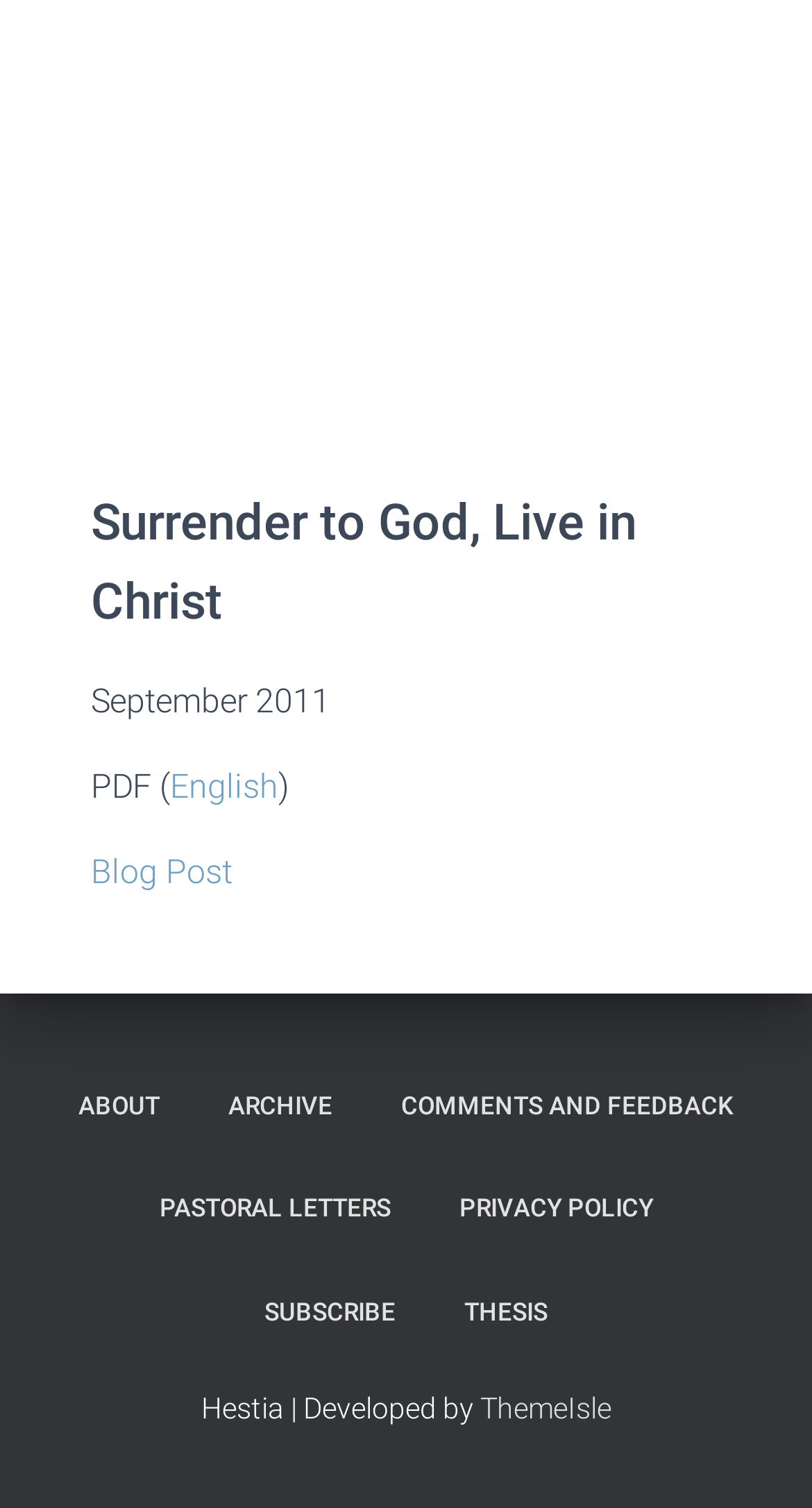What is the language of the PDF?
Based on the image, respond with a single word or phrase.

English